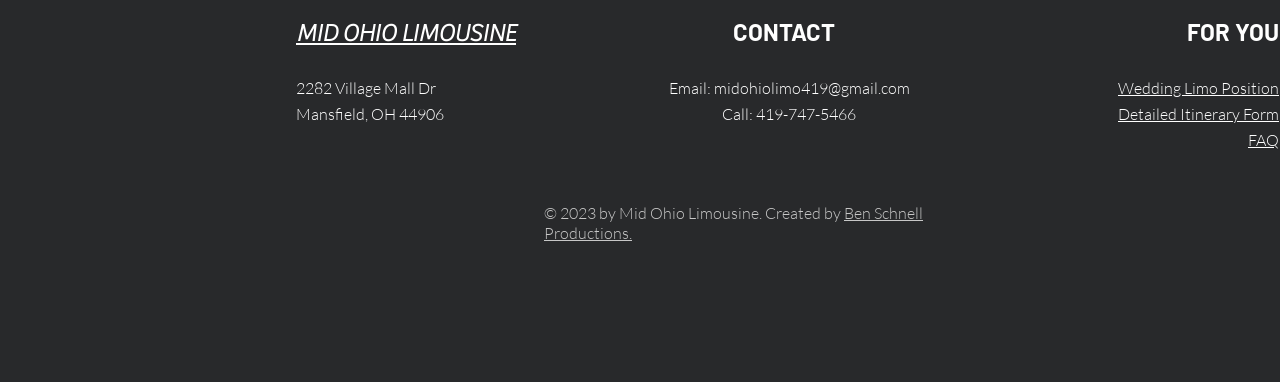Provide a short answer using a single word or phrase for the following question: 
What is the company name?

Mid Ohio Limousine